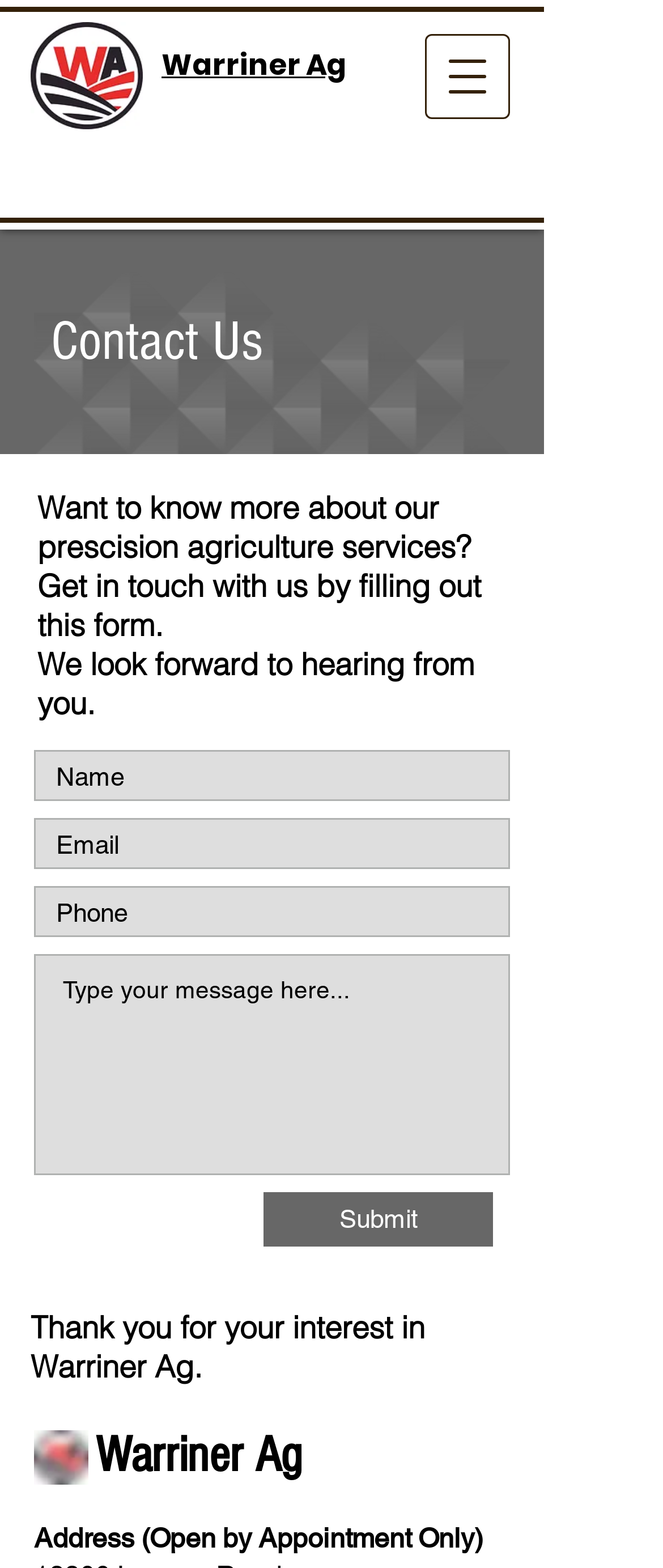Use a single word or phrase to answer the question: 
What is the company name?

Warriner Ag